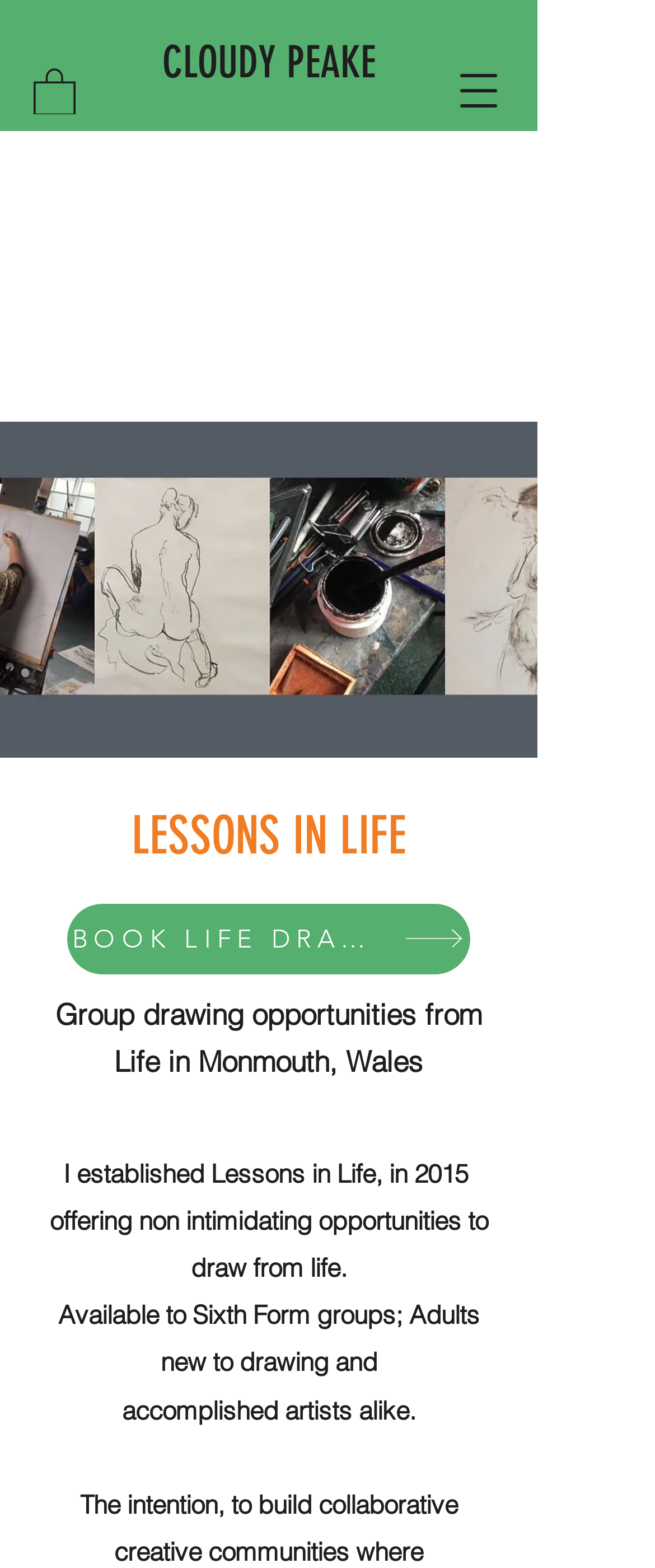Who can participate in life drawing sessions?
Examine the screenshot and reply with a single word or phrase.

Sixth Form groups, Adults, and accomplished artists